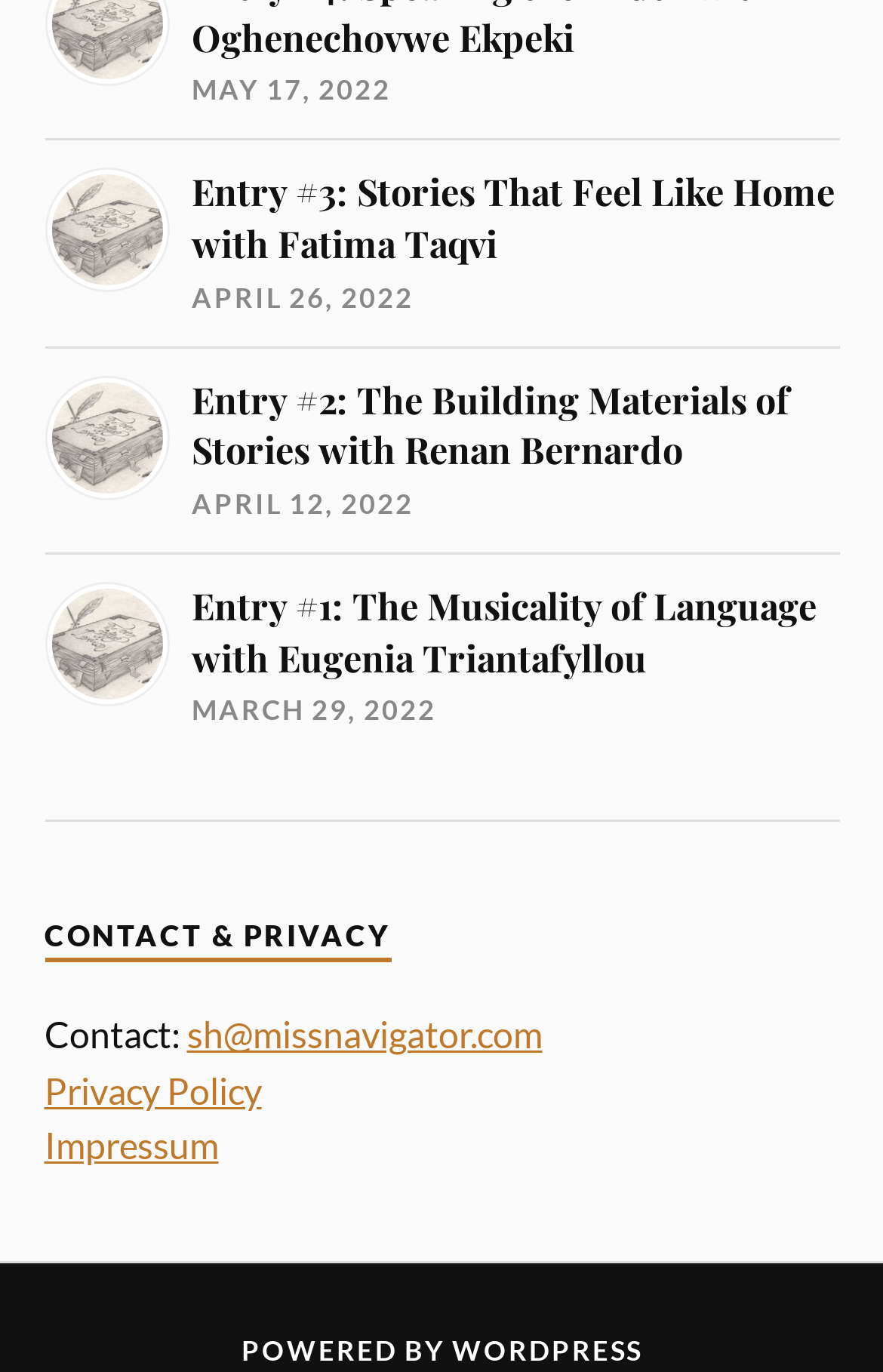Provide the bounding box coordinates of the HTML element described by the text: "Privacy Policy".

[0.05, 0.778, 0.296, 0.81]